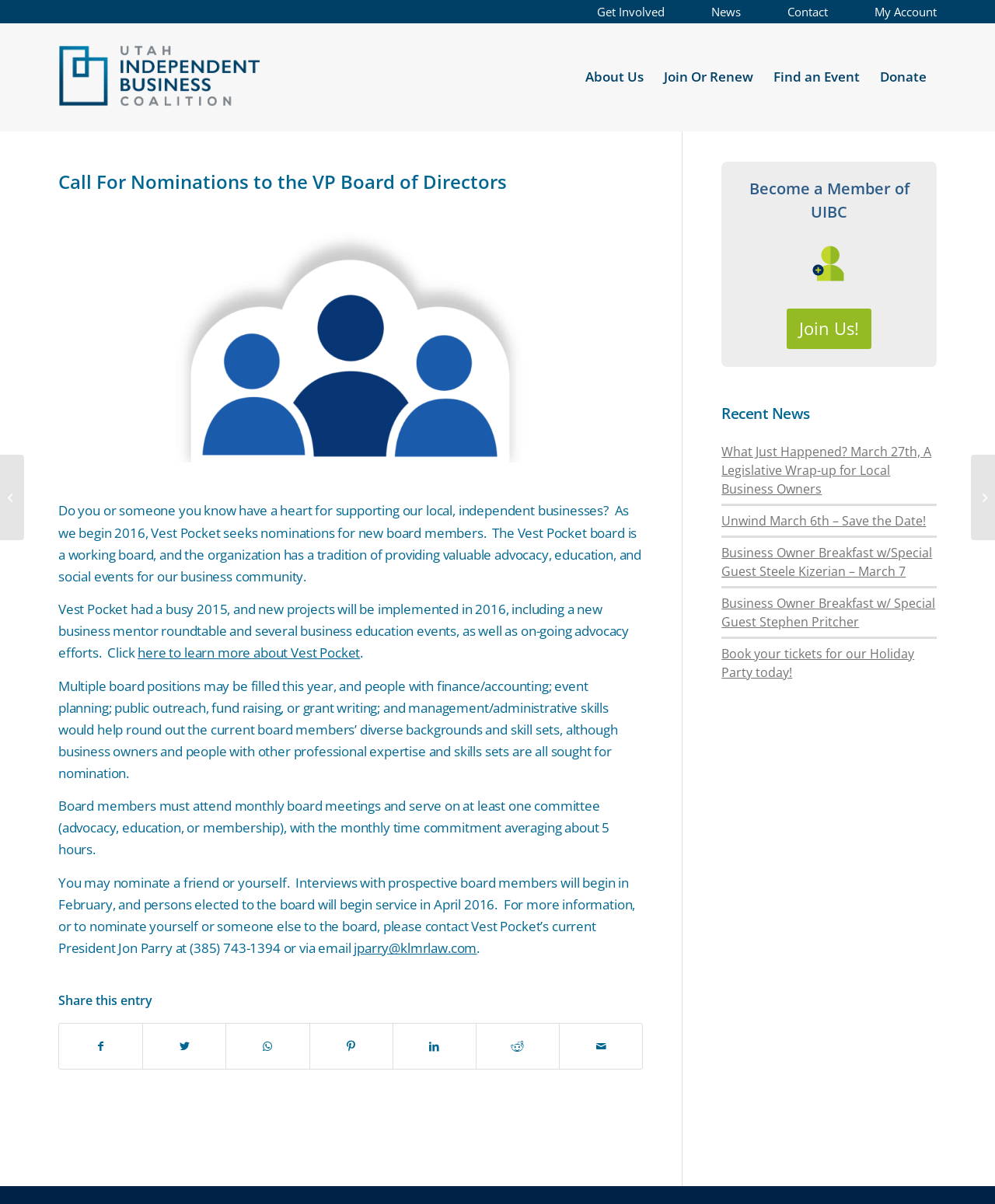Identify the bounding box of the HTML element described here: "Donate". Provide the coordinates as four float numbers between 0 and 1: [left, top, right, bottom].

[0.874, 0.019, 0.941, 0.109]